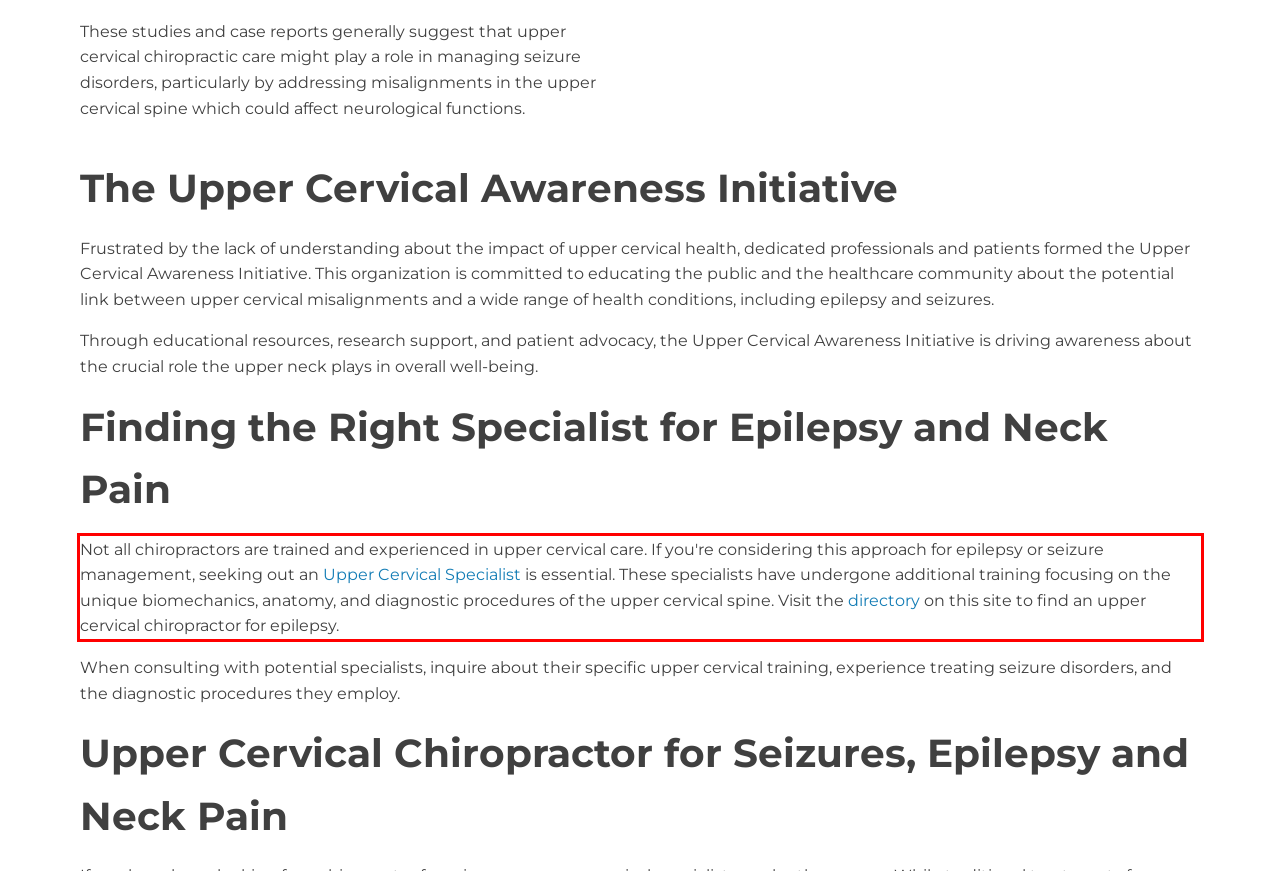Analyze the red bounding box in the provided webpage screenshot and generate the text content contained within.

Not all chiropractors are trained and experienced in upper cervical care. If you're considering this approach for epilepsy or seizure management, seeking out an Upper Cervical Specialist is essential. These specialists have undergone additional training focusing on the unique biomechanics, anatomy, and diagnostic procedures of the upper cervical spine. Visit the directory on this site to find an upper cervical chiropractor for epilepsy.